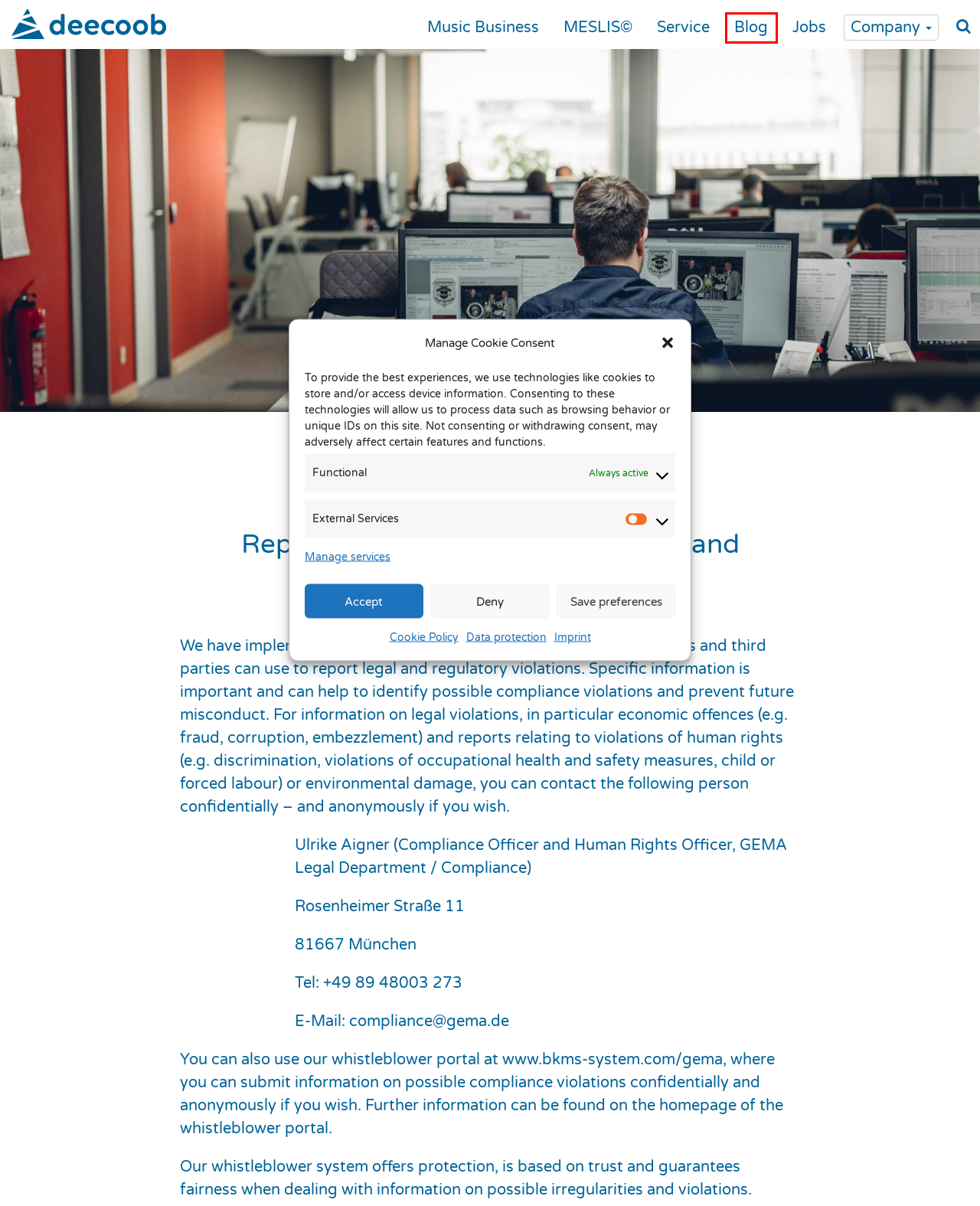You have a screenshot of a webpage with a red rectangle bounding box. Identify the best webpage description that corresponds to the new webpage after clicking the element within the red bounding box. Here are the candidates:
A. Imprint - deecoob | deecoob Technology | deecoob Service |
B. Company - deecoob | Collect mass data - analyze - qualify |
C. Data protection - deecoob | Privacy Policy |
D. Music Business - deecoob | Individual solutions from deecoob |
E. Jobs - deecoob | This is an exciting job | application |
F. Cookie Policy (EU) - deecoob
G. deecoob blog - deecoob
H. MESLIS© - deecoob | Music-Event-System | Location-Ident-System |

G